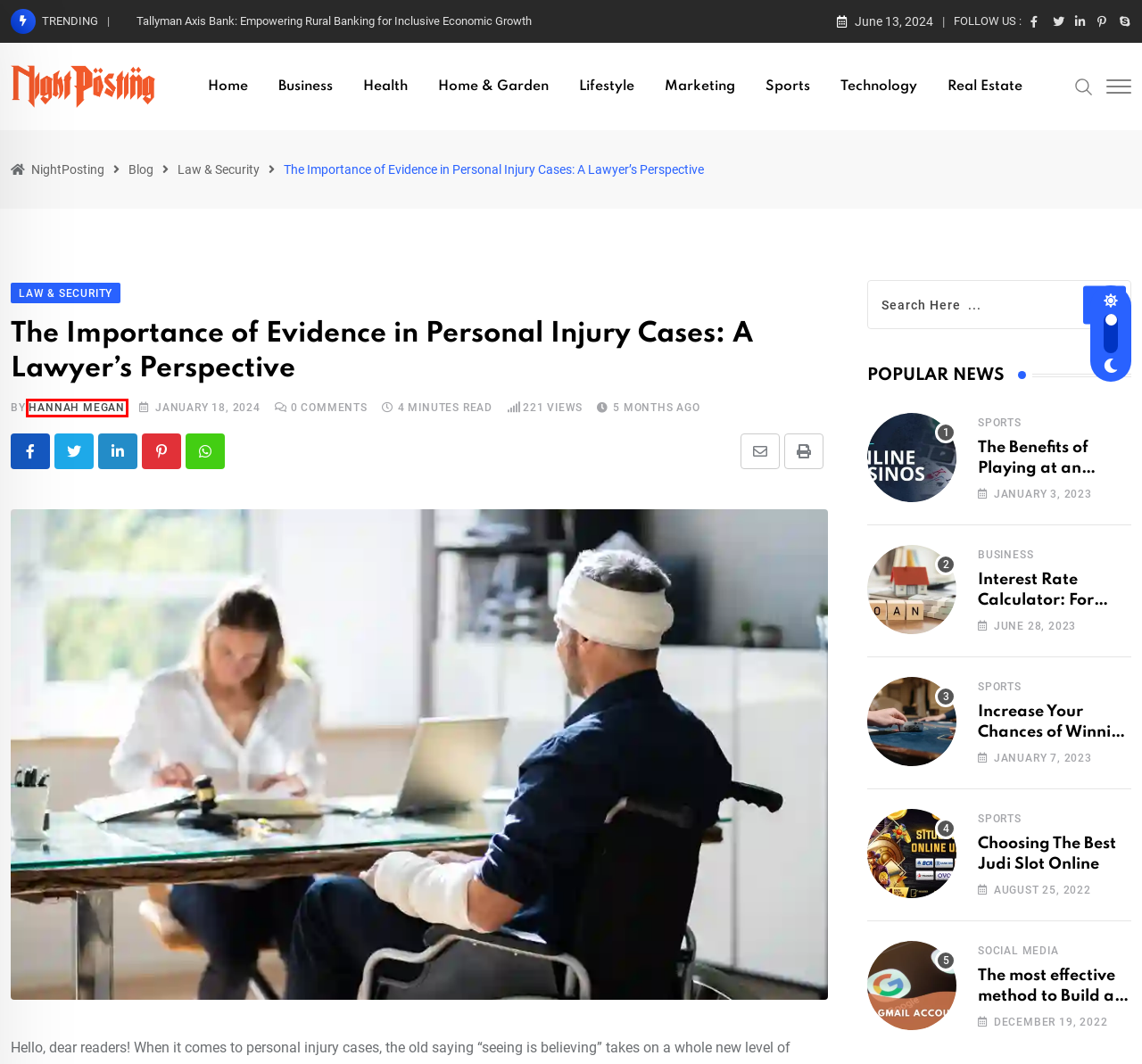Analyze the screenshot of a webpage with a red bounding box and select the webpage description that most accurately describes the new page resulting from clicking the element inside the red box. Here are the candidates:
A. Blog - NightPosting
B. Sports Archives - NightPosting
C. Penthouse Hub's Exclusive Clubhouses and Lounges: Where Luxury Meets Leisure - NightPosting
D. Real Estate Archives - NightPosting
E. Lifestyle Archives - NightPosting
F. Increase Your Chances of Winning on a Toto Site - NightPosting
G. Interest Rate Calculator: For Savings Or For A Loan Amount - NightPosting
H. Hannah Megan - NightPosting

H